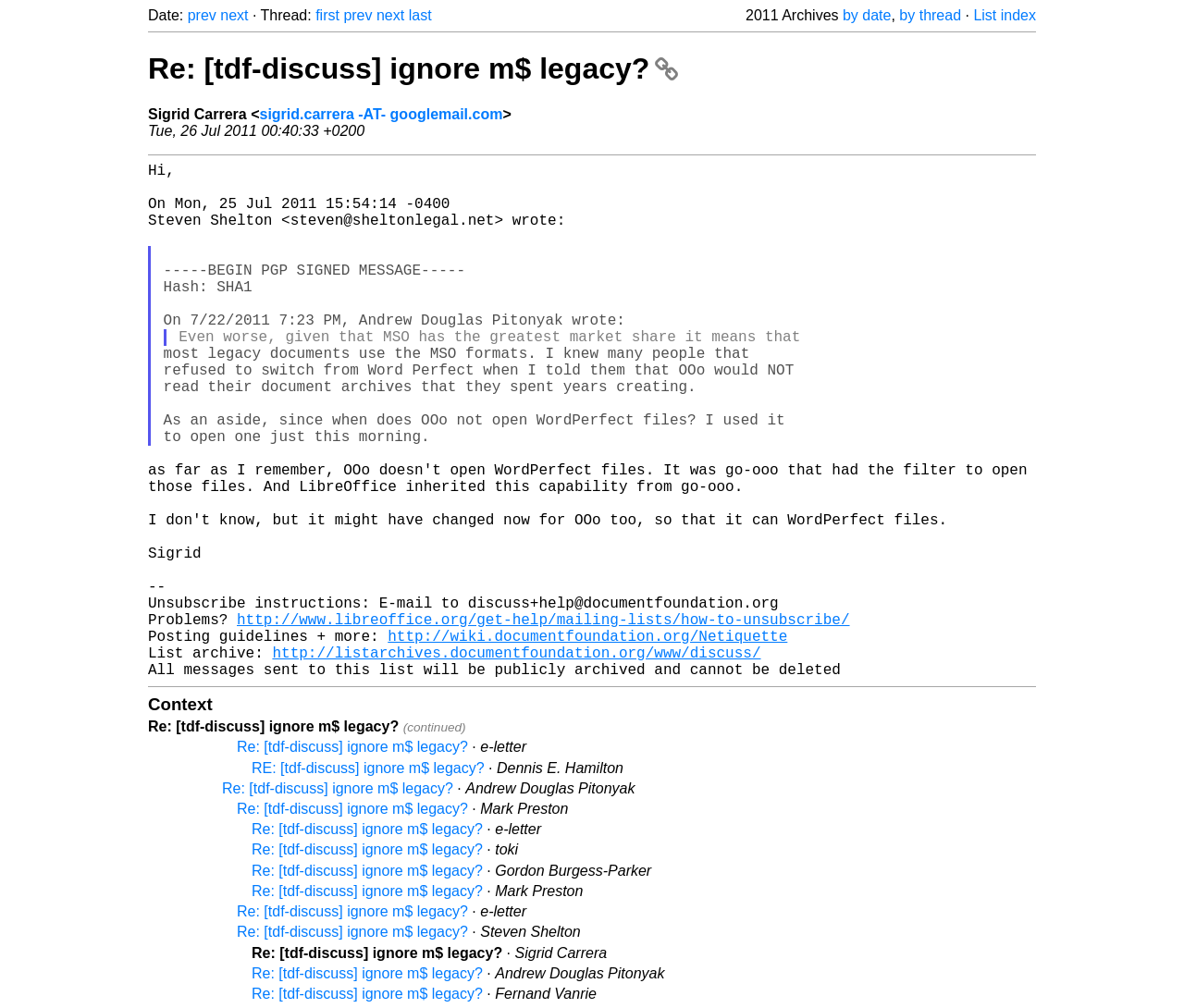Bounding box coordinates should be provided in the format (top-left x, top-left y, bottom-right x, bottom-right y) with all values between 0 and 1. Identify the bounding box for this UI element: Re: [tdf-discuss] ignore m$ legacy?

[0.212, 0.864, 0.408, 0.879]